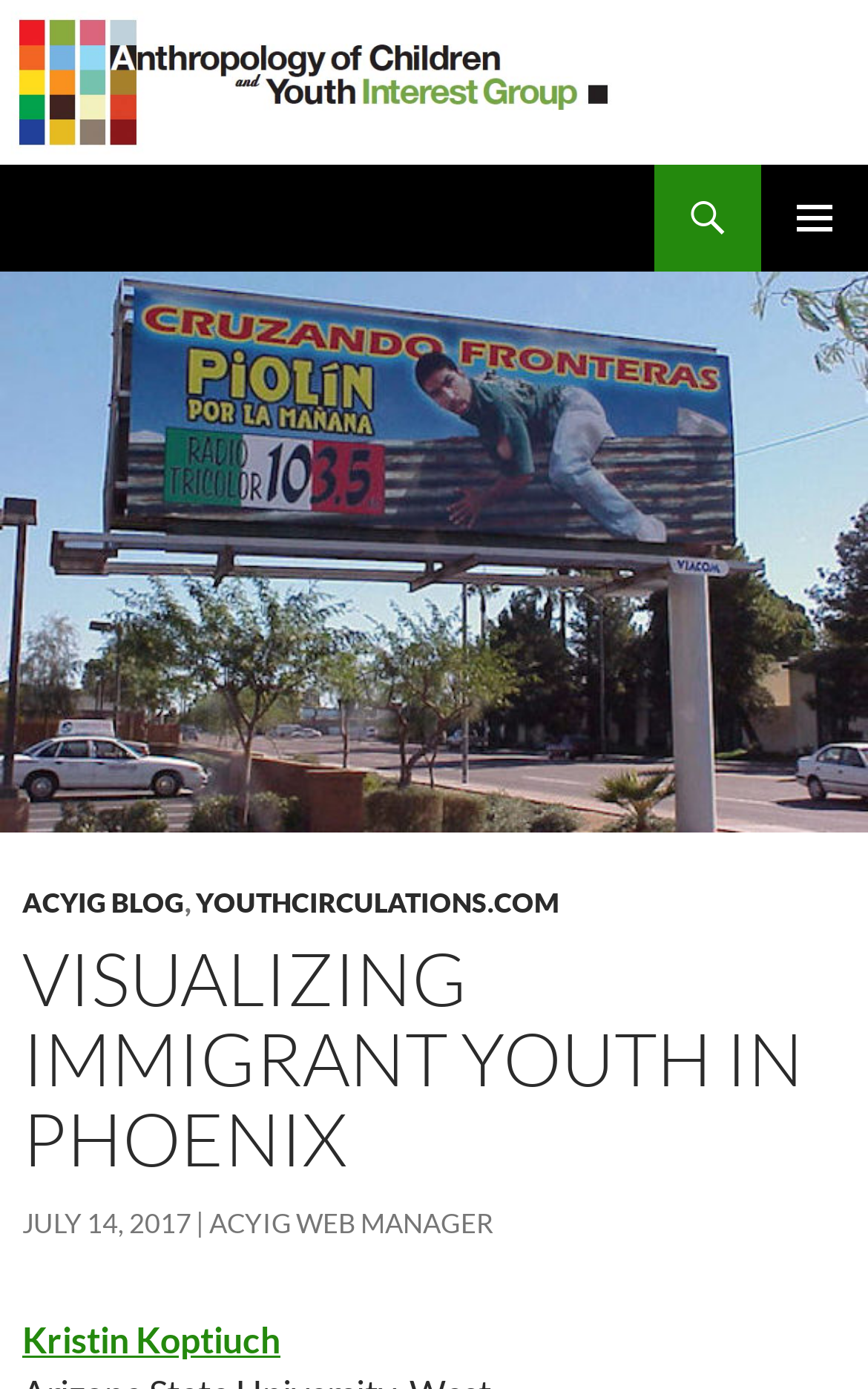Generate a comprehensive description of the webpage.

The webpage is about "Visualizing Immigrant Youth in Phoenix" and is related to the "Anthropology of Children and Youth Interest Group". At the top, there is a logo of the interest group, accompanied by a link to the group's page. Below the logo, there is a heading with the same name. 

On the top right, there are three links: "Search", a button labeled "PRIMARY MENU", and a "SKIP TO CONTENT" link. The "SKIP TO CONTENT" link is followed by a header section that contains several links, including "ACYIG BLOG", "YOUTHCIRCULATIONS.COM", and the title of the webpage "VISUALIZING IMMIGRANT YOUTH IN PHOENIX". 

Below the title, there is a link to the date "JULY 14, 2017", and another link to the author "ACYIG WEB MANAGER". At the bottom, there is a link to the author "Kristin Koptiuch".